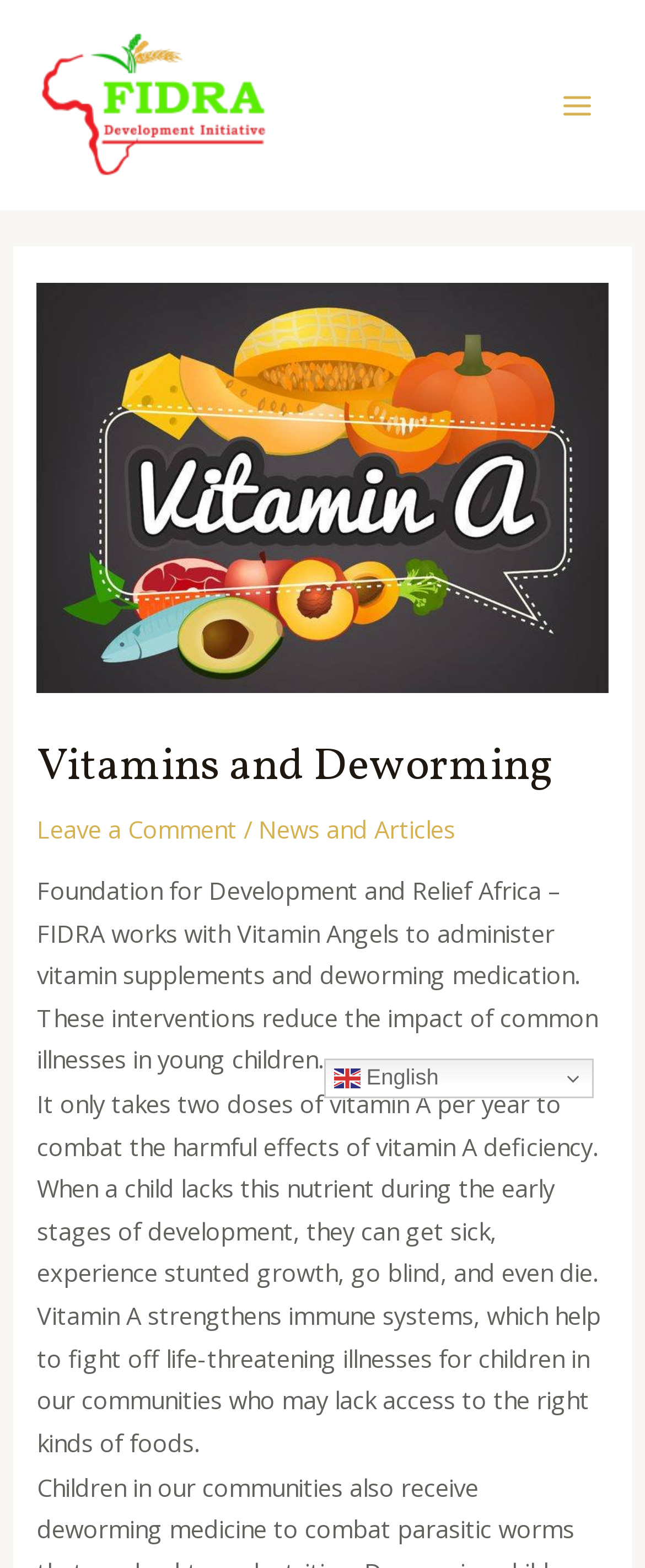Please find the bounding box for the following UI element description. Provide the coordinates in (top-left x, top-left y, bottom-right x, bottom-right y) format, with values between 0 and 1: Main Menu

[0.841, 0.045, 0.949, 0.089]